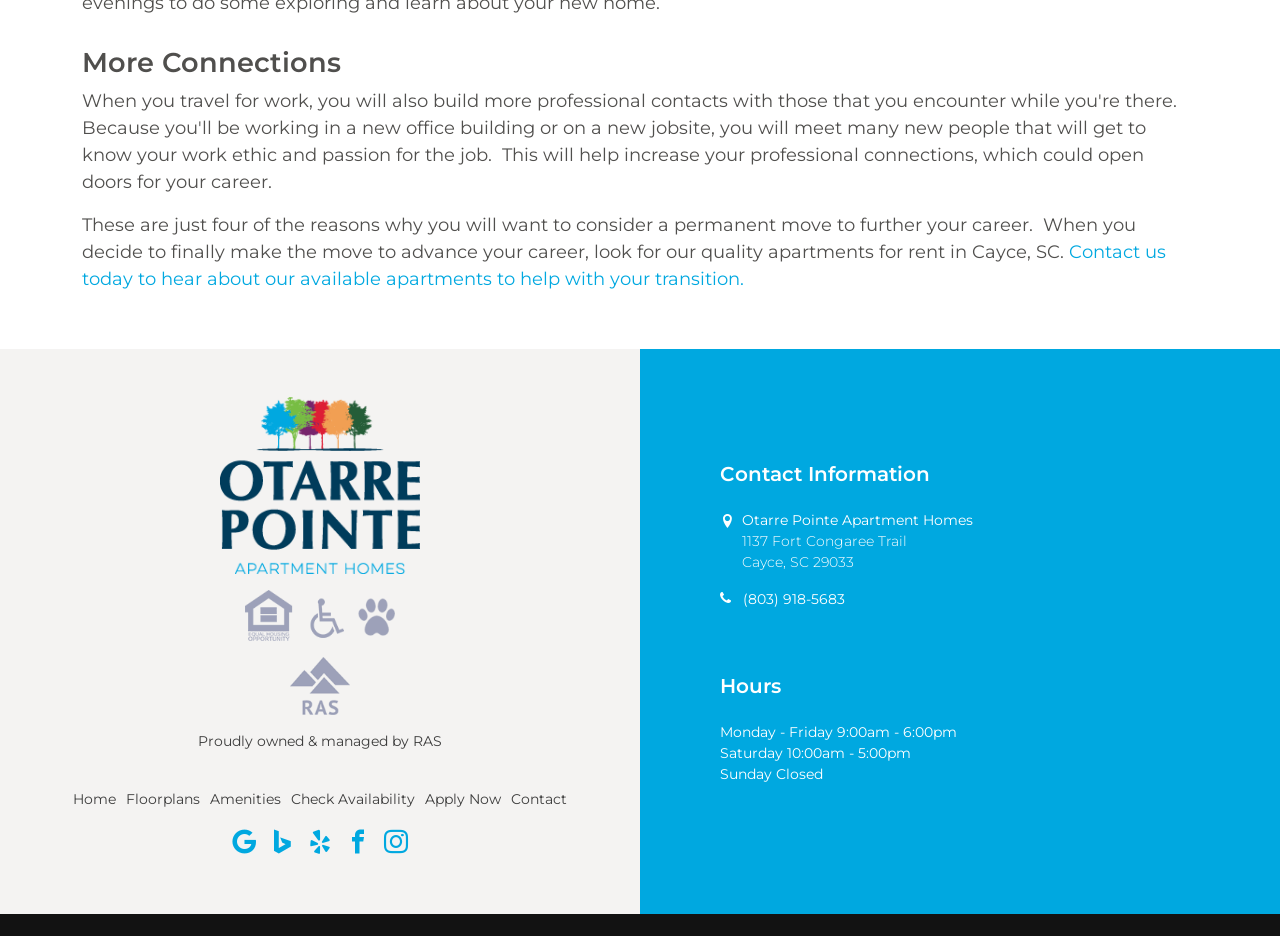Please find and report the bounding box coordinates of the element to click in order to perform the following action: "Call (803) 918-5683". The coordinates should be expressed as four float numbers between 0 and 1, in the format [left, top, right, bottom].

[0.58, 0.63, 0.66, 0.65]